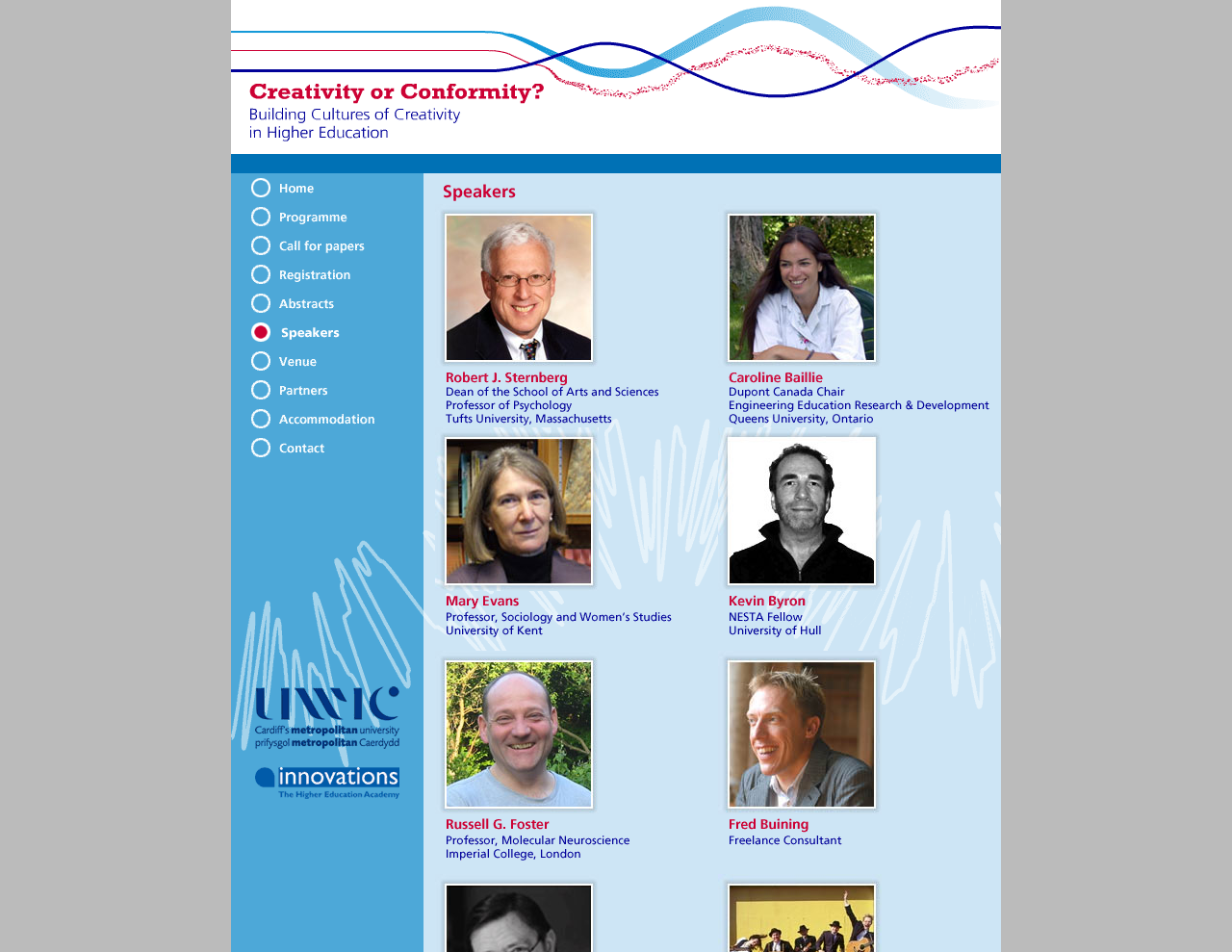What is the theme of the conference?
Refer to the image and provide a concise answer in one word or phrase.

Creativity in Higher Education